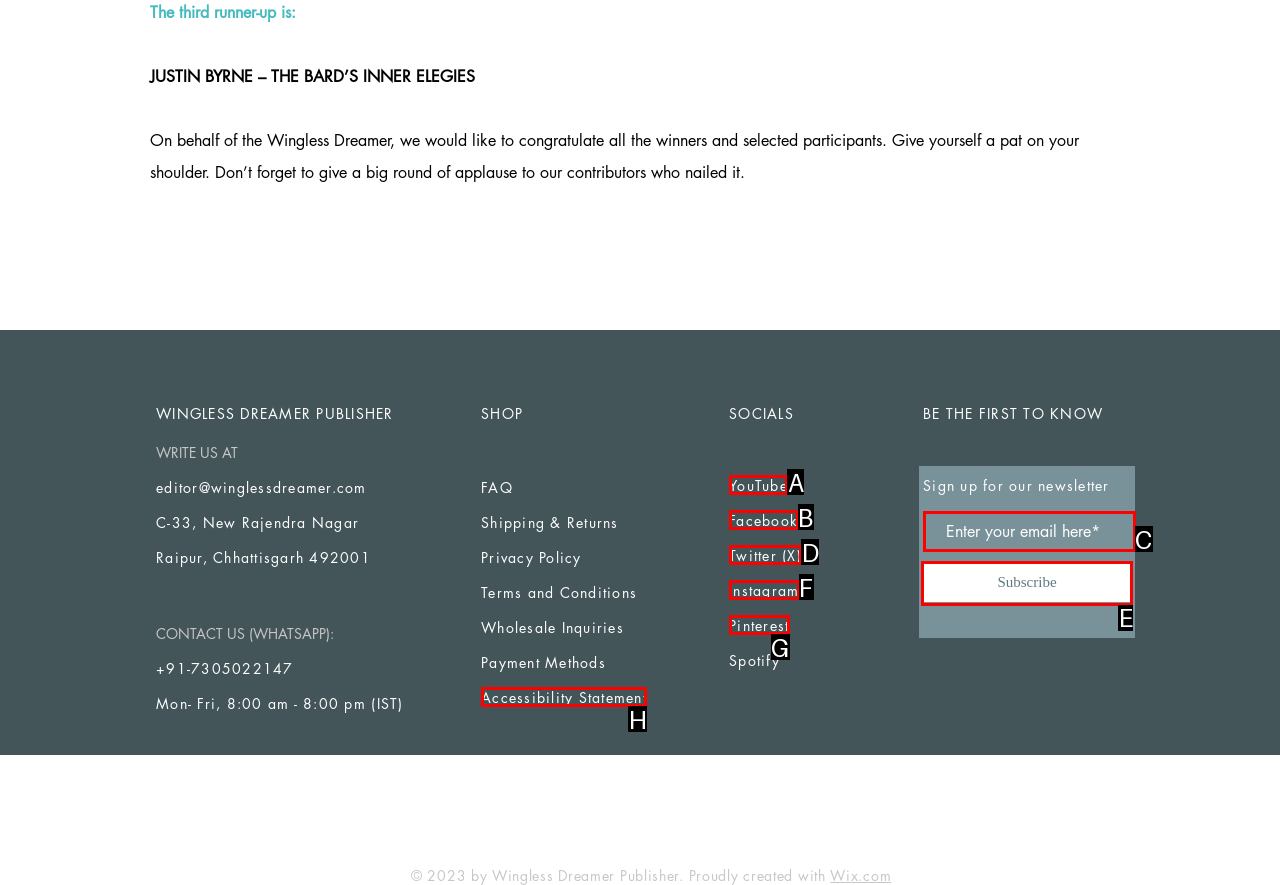Pick the right letter to click to achieve the task: Explore Triphala churna product
Answer with the letter of the correct option directly.

None